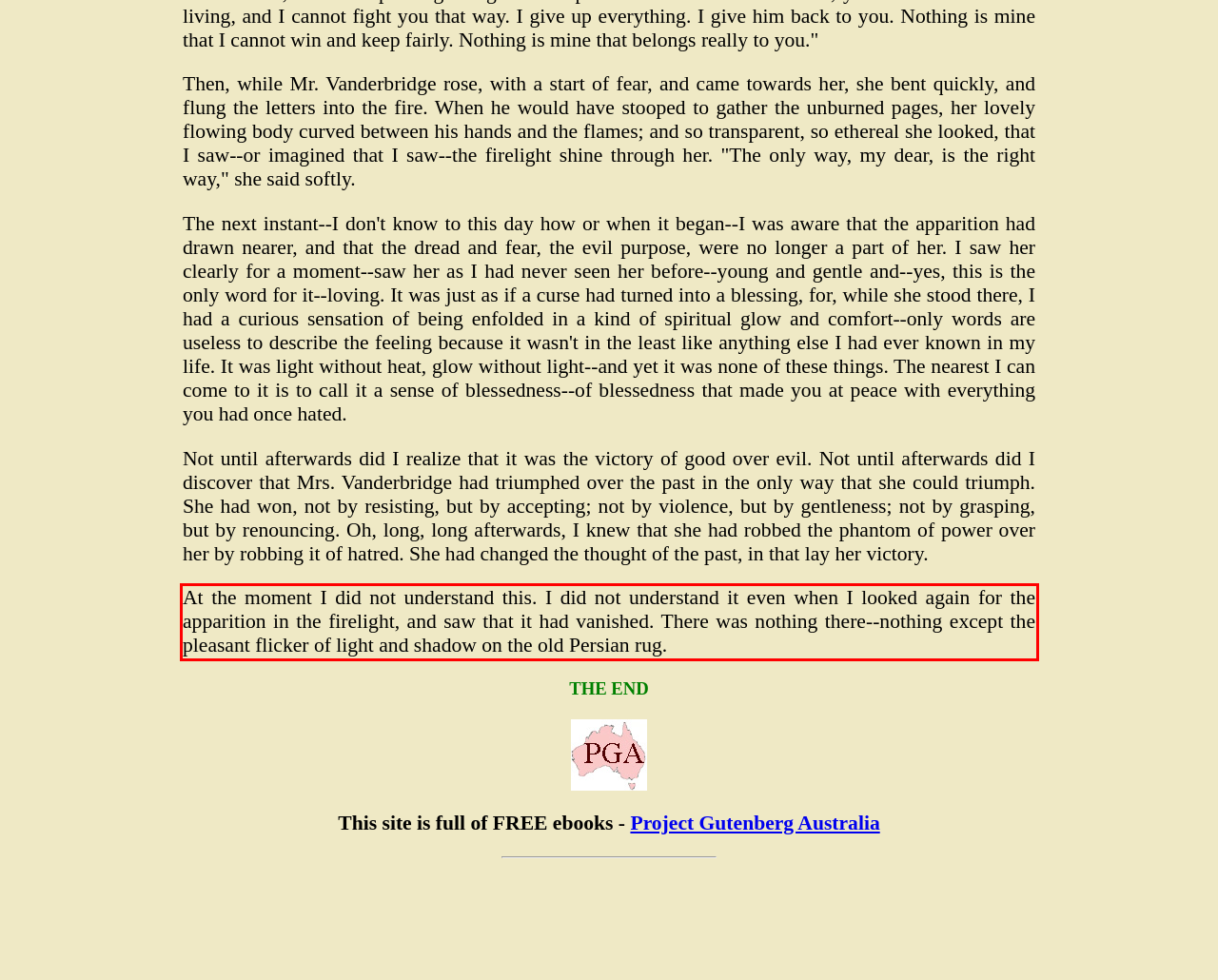Given a screenshot of a webpage containing a red bounding box, perform OCR on the text within this red bounding box and provide the text content.

At the moment I did not understand this. I did not understand it even when I looked again for the apparition in the firelight, and saw that it had vanished. There was nothing there--nothing except the pleasant flicker of light and shadow on the old Persian rug.